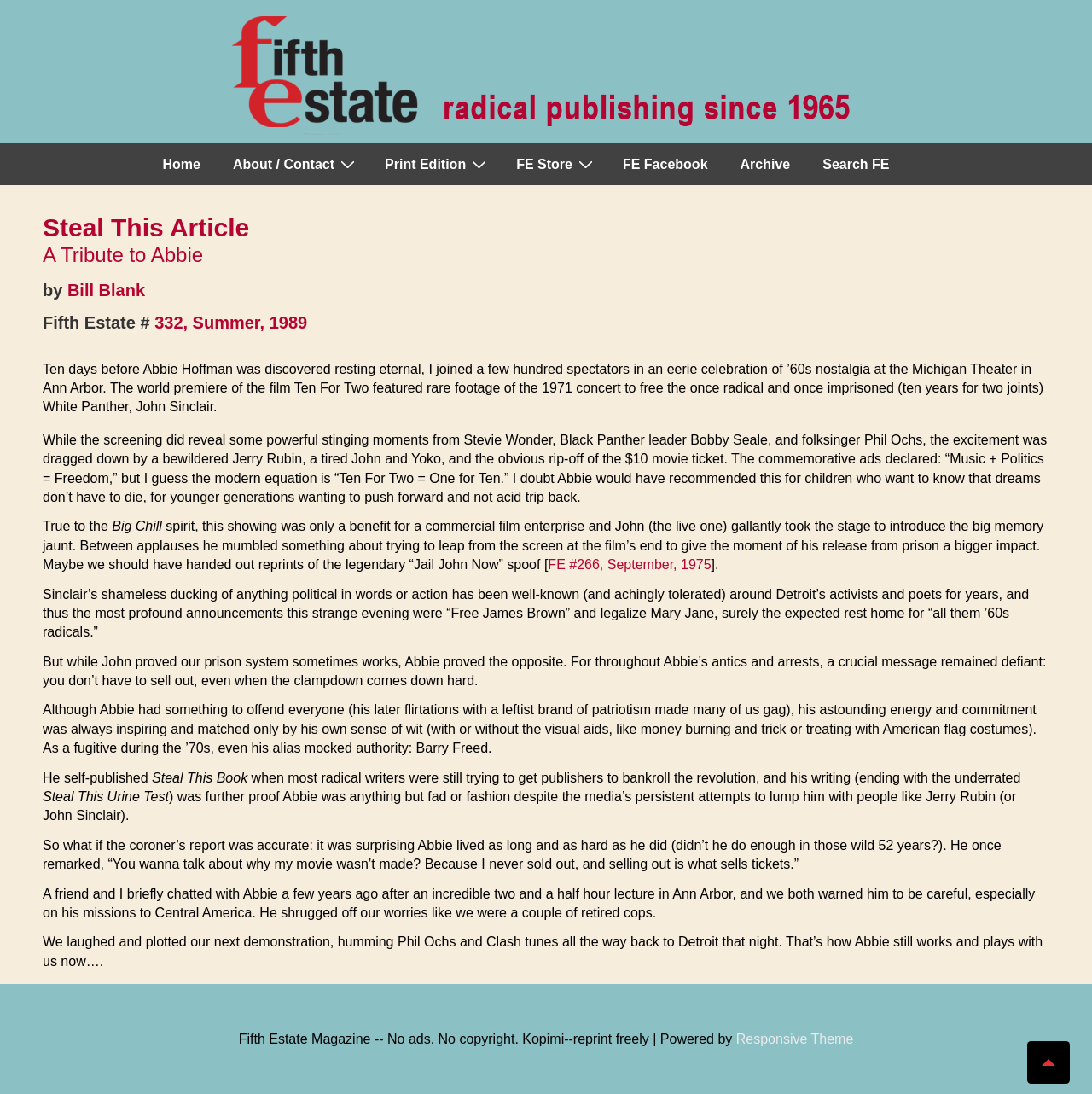What is the issue number of the Fifth Estate Magazine?
Please use the image to provide a one-word or short phrase answer.

332